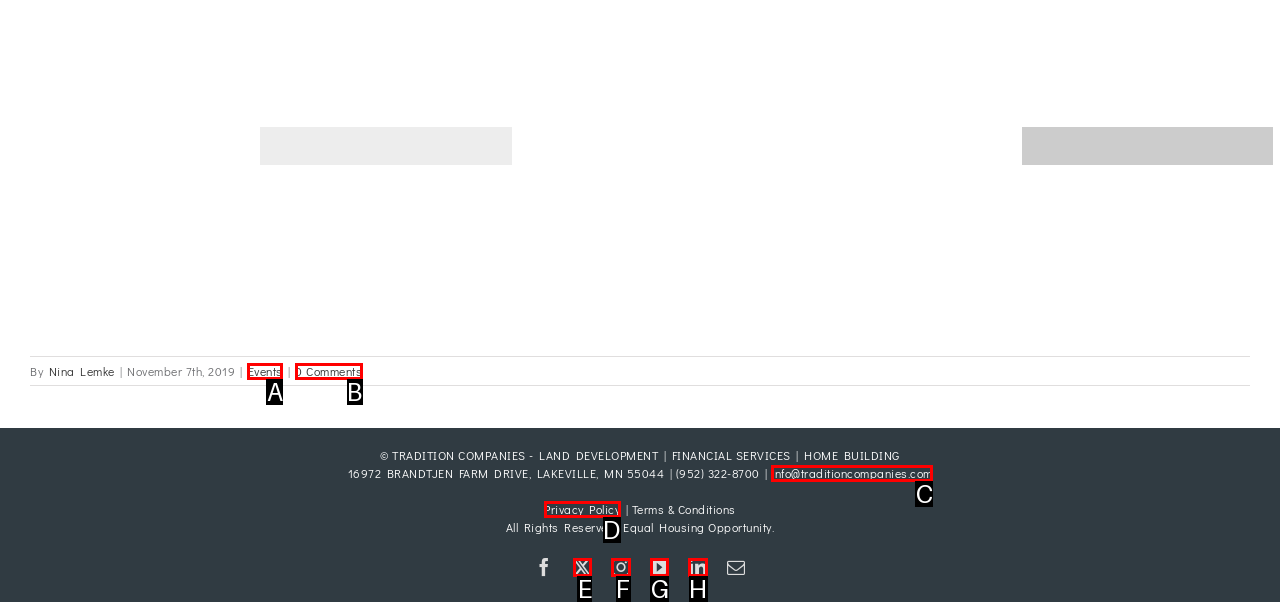Specify which element within the red bounding boxes should be clicked for this task: View Events Respond with the letter of the correct option.

A